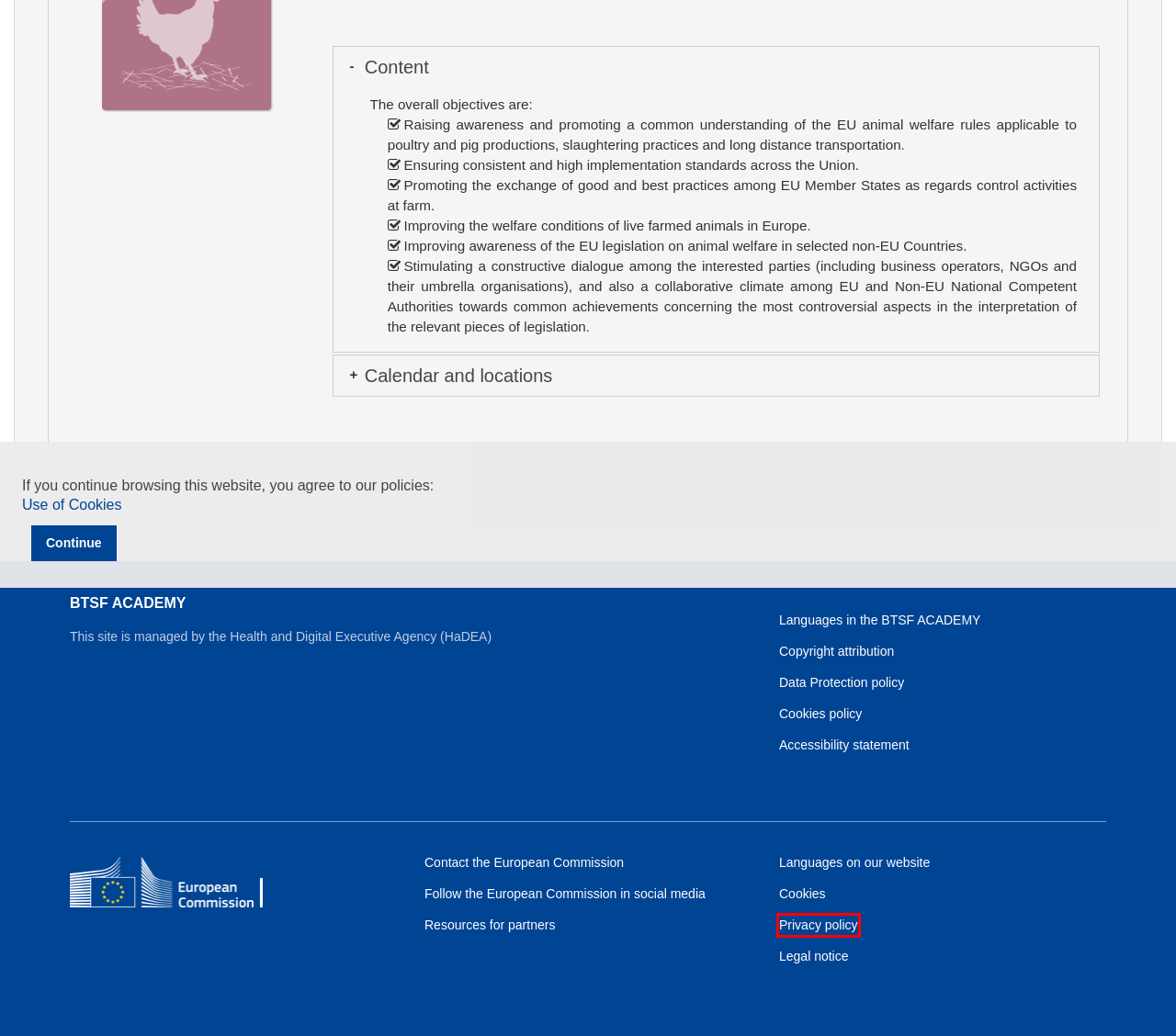Review the webpage screenshot provided, noting the red bounding box around a UI element. Choose the description that best matches the new webpage after clicking the element within the bounding box. The following are the options:
A. Social media accounts | European Union
B. Contact - European Commission
C. Legal notice - European Commission
D. Policies and agreements
E. Languages on the European Commission websites
F. Resources for partners - European Commission
G. Cookies policy - European Commission
H. Privacy policy for websites managed by the European Commission - European Commission

H